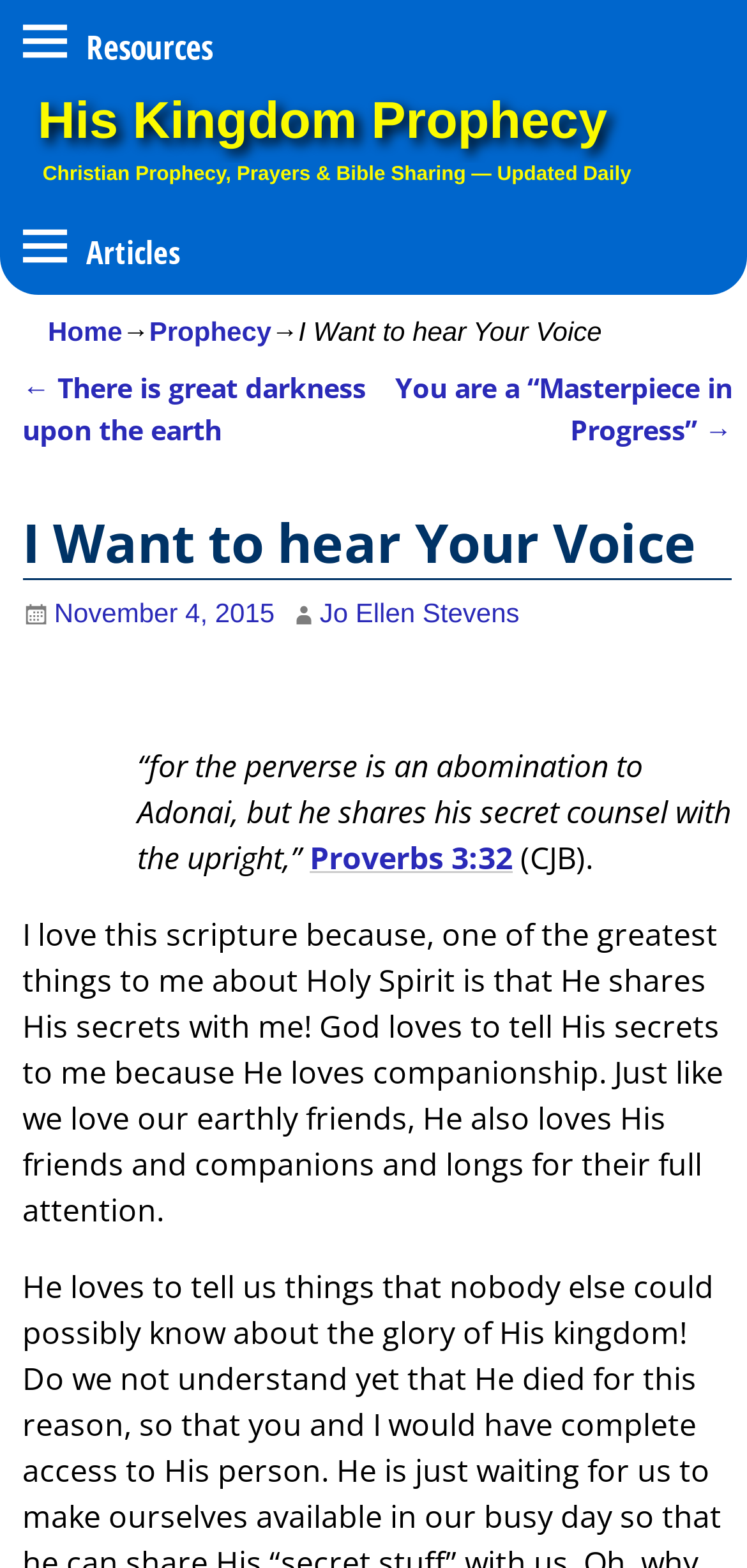Extract the top-level heading from the webpage and provide its text.

His Kingdom Prophecy